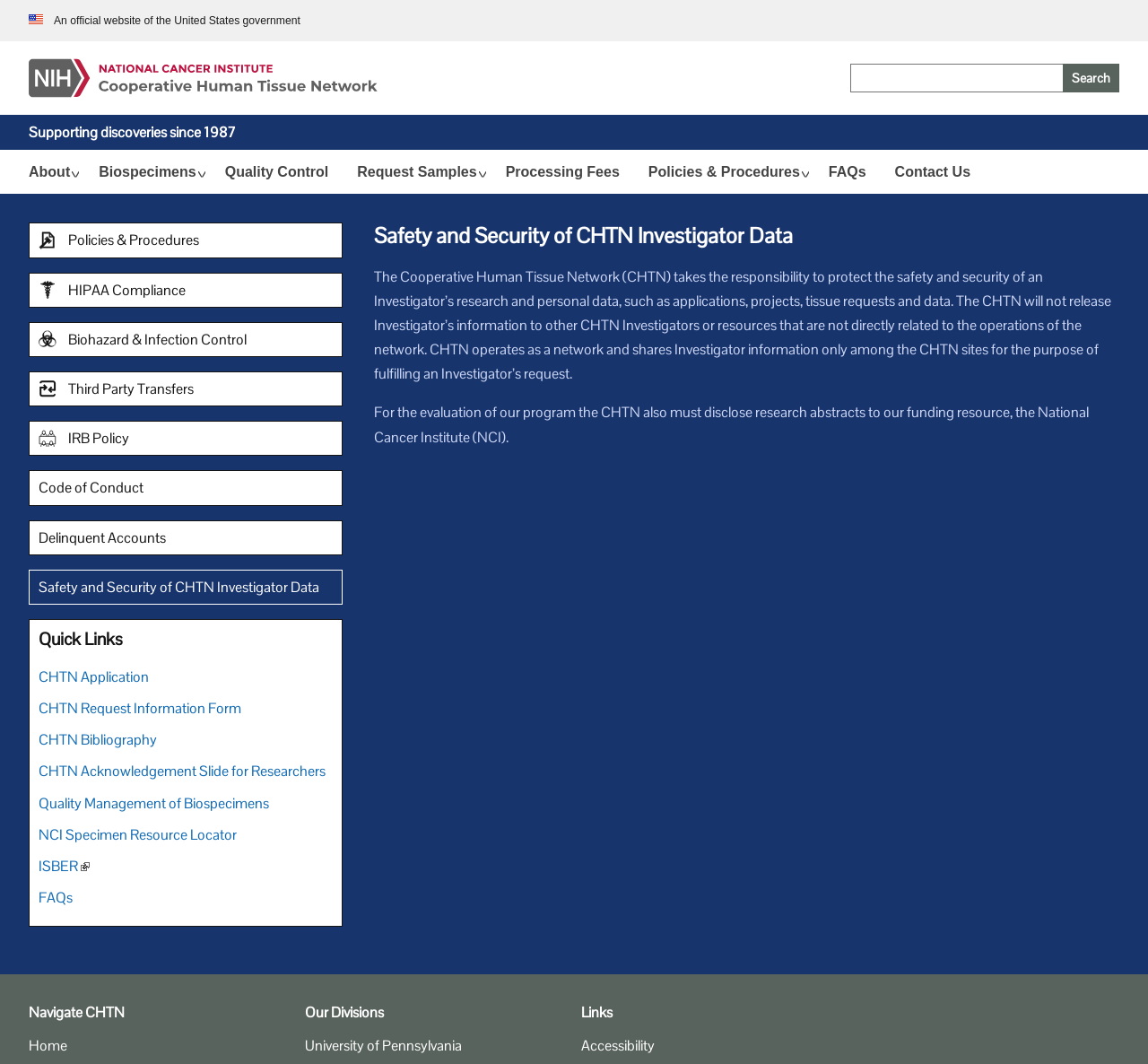What is the navigation menu item after 'About'?
From the details in the image, provide a complete and detailed answer to the question.

By examining the primary navigation menu, we can see that the item after 'About' is 'Biospecimens'.